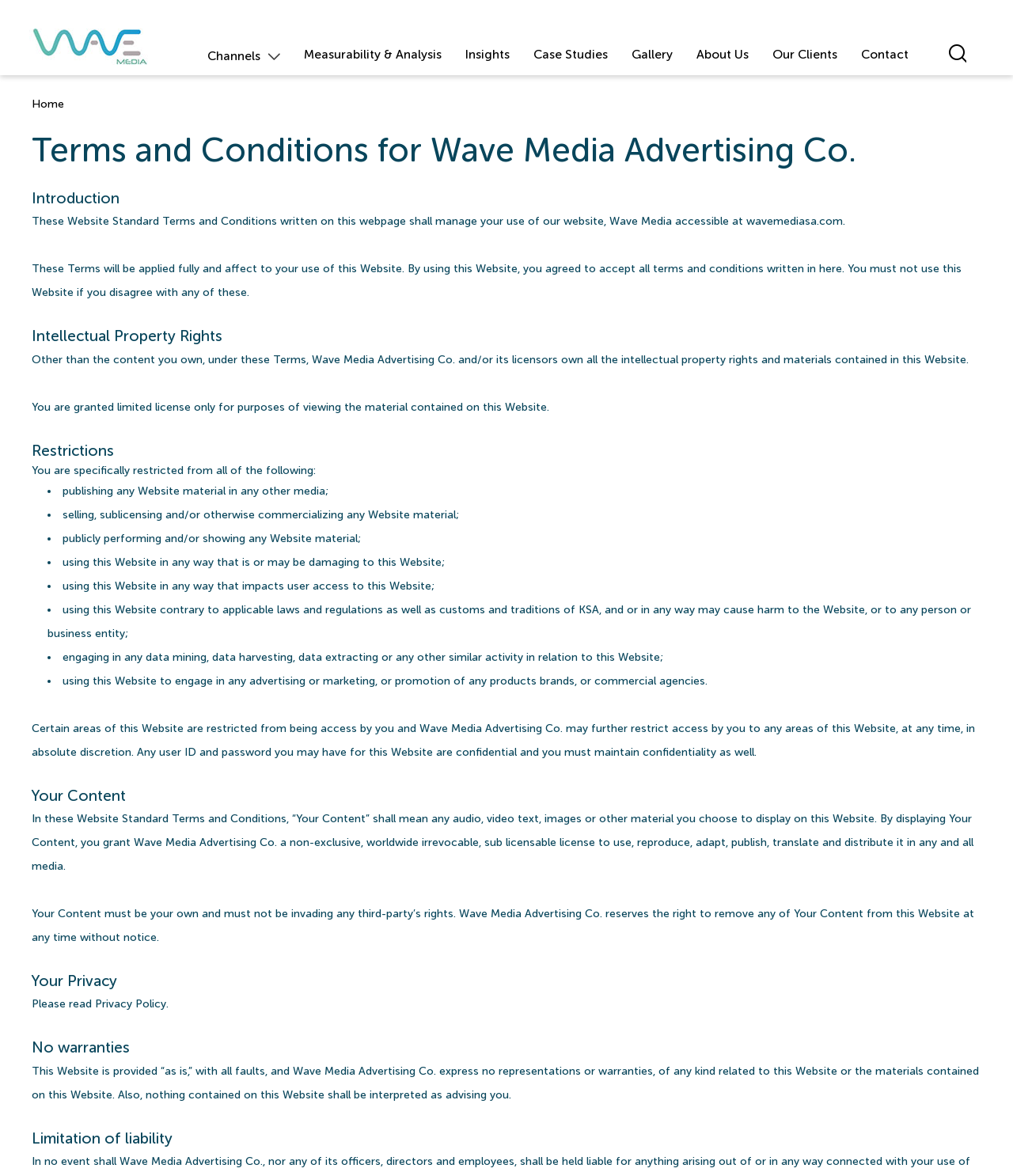Provide a comprehensive caption for the webpage.

The webpage is titled "Terms and Conditions for Wave Media Advertising Co. – Wave Media" and has a logo of Wave Media at the top left corner. Below the logo, there is a menu with several options, including "Channels", "Measurability & Analysis", "Insights", "Case Studies", "Gallery", "About Us", "Our Clients", and "Contact". 

To the right of the menu, there is a search bar with a magnifying glass icon. Below the search bar, there is a heading that reads "Terms and Conditions for Wave Media Advertising Co." followed by several sections, including "Introduction", "Intellectual Property Rights", "Restrictions", "Your Content", "Your Privacy", "No warranties", and "Limitation of liability". 

Each section contains several paragraphs of text that outline the terms and conditions of using the Wave Media website. The "Restrictions" section is particularly detailed, with a list of prohibited activities, including publishing website material in other media, selling or commercializing website material, and using the website in a way that damages the website or its users. 

Throughout the webpage, there are several headings and subheadings that help to organize the content and make it easier to read. The text is dense and formal, suggesting that the webpage is intended for legal or business purposes rather than casual browsing.